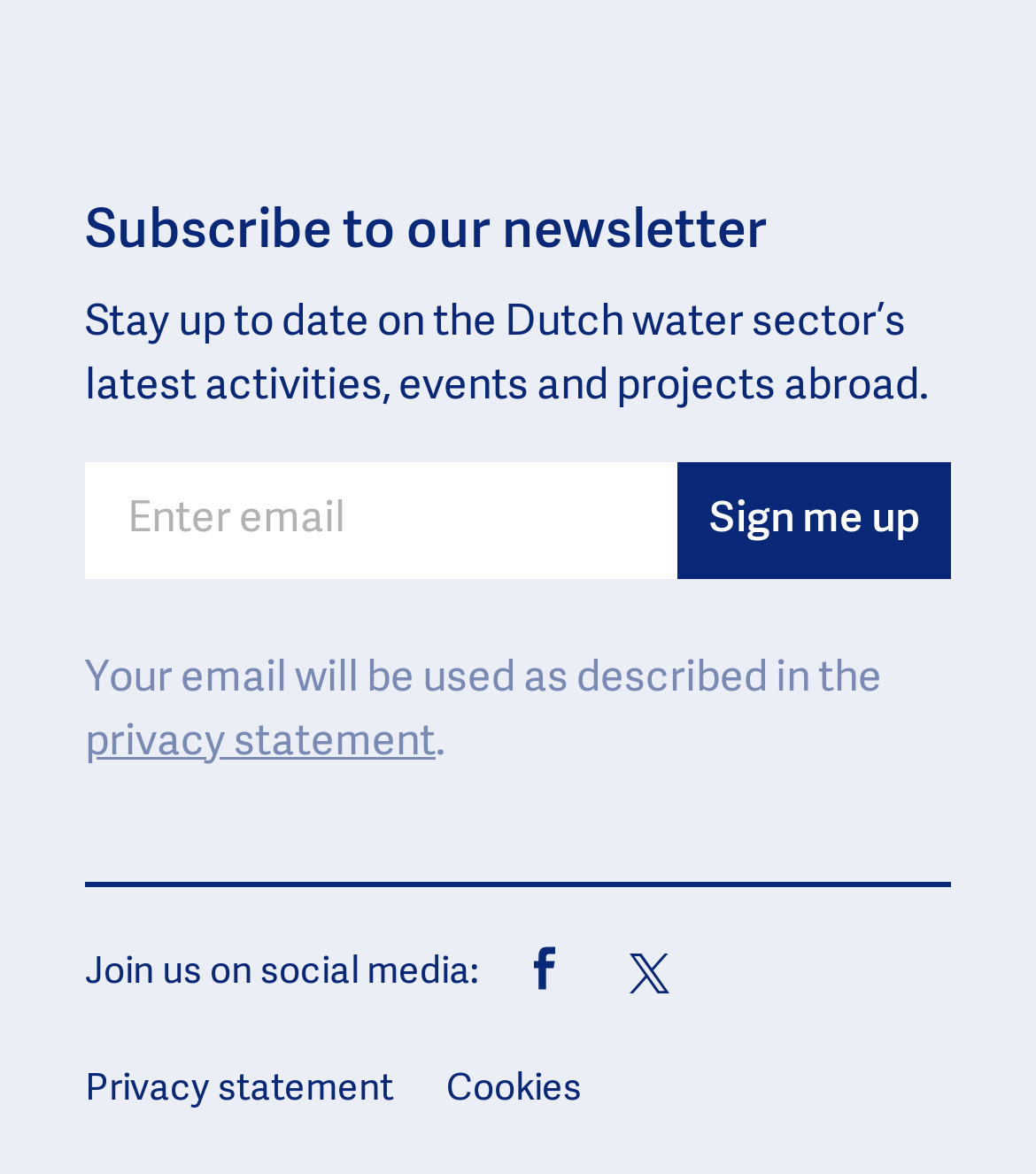Utilize the information from the image to answer the question in detail:
How many links are present at the bottom of the page?

At the bottom of the webpage, I found two links, one for 'Privacy statement' and one for 'Cookies', which are represented by the link elements with the corresponding text.